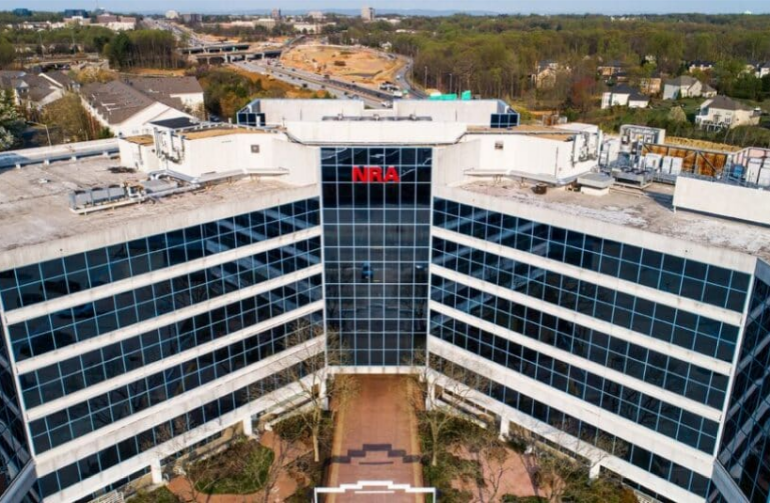Describe every aspect of the image in depth.

The image showcases an aerial view of the National Rifle Association (NRA) headquarters. The building features a modern architectural design with prominent glass facades reflecting the surrounding environment. A large "NRA" logo is visible on the facade, highlighting the organization's identity. The setting includes a glimpse of a busy highway and residential areas in the background, emphasizing the strategic location of the headquarters amidst urban development. The photograph captures the essence of the organization, known for its significant role in discussions around gun rights and free speech, particularly in light of recent legal debates, including their collaboration with the ACLU in upcoming Supreme Court cases.